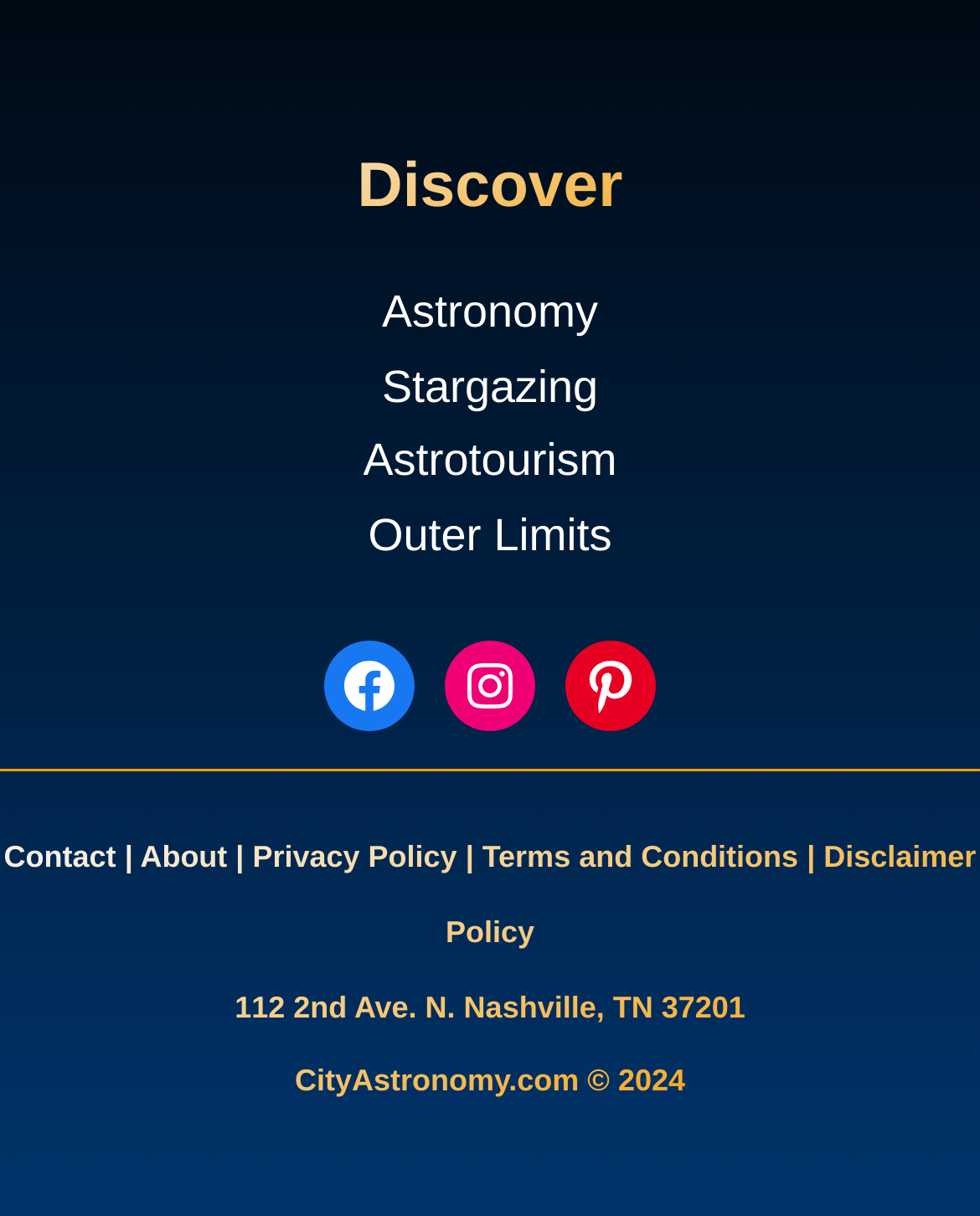Pinpoint the bounding box coordinates of the element to be clicked to execute the instruction: "Visit CityAstronomy.com".

[0.301, 0.874, 0.591, 0.903]